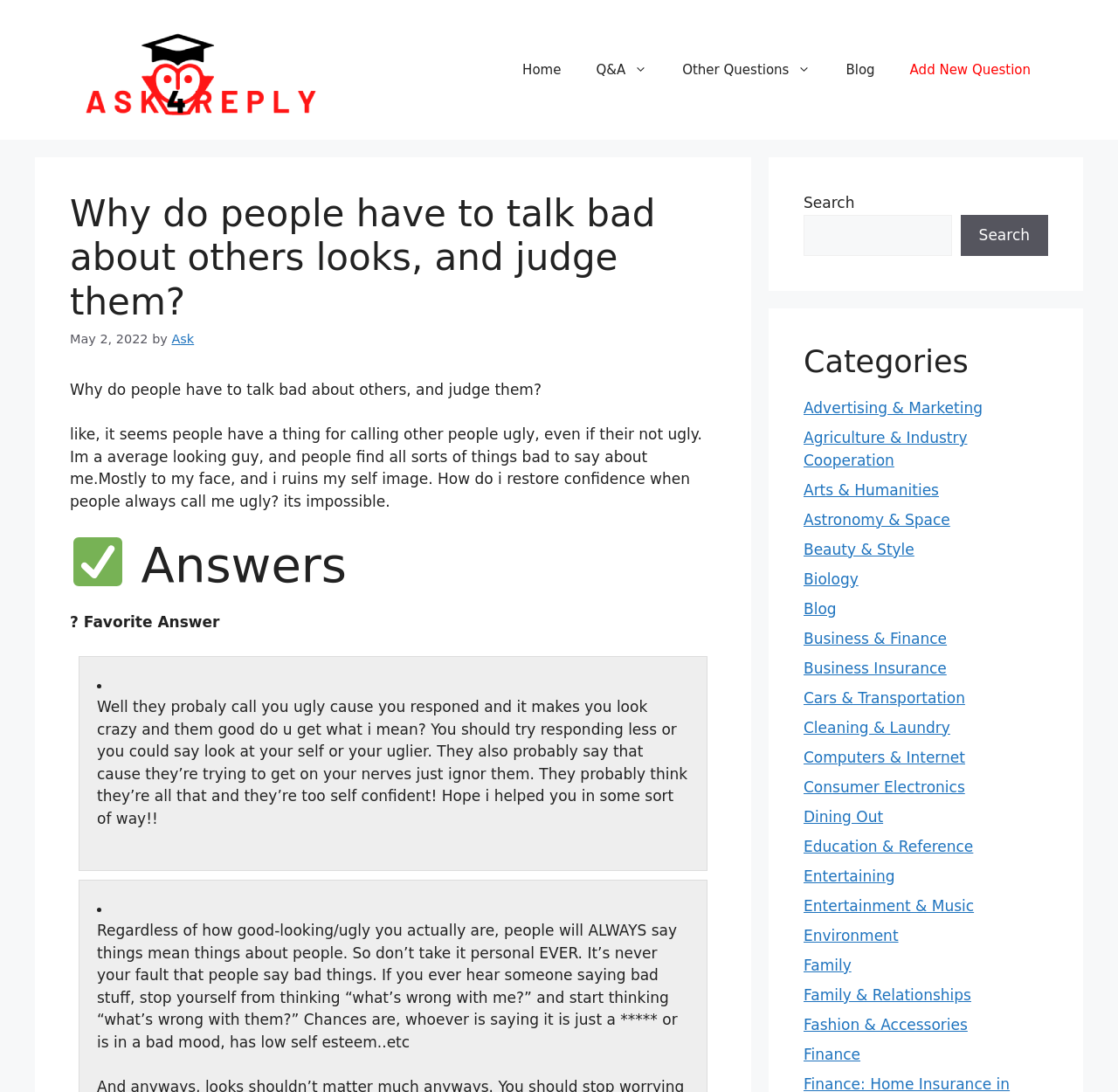Please identify the bounding box coordinates of the element on the webpage that should be clicked to follow this instruction: "Search for a question". The bounding box coordinates should be given as four float numbers between 0 and 1, formatted as [left, top, right, bottom].

[0.719, 0.196, 0.851, 0.234]